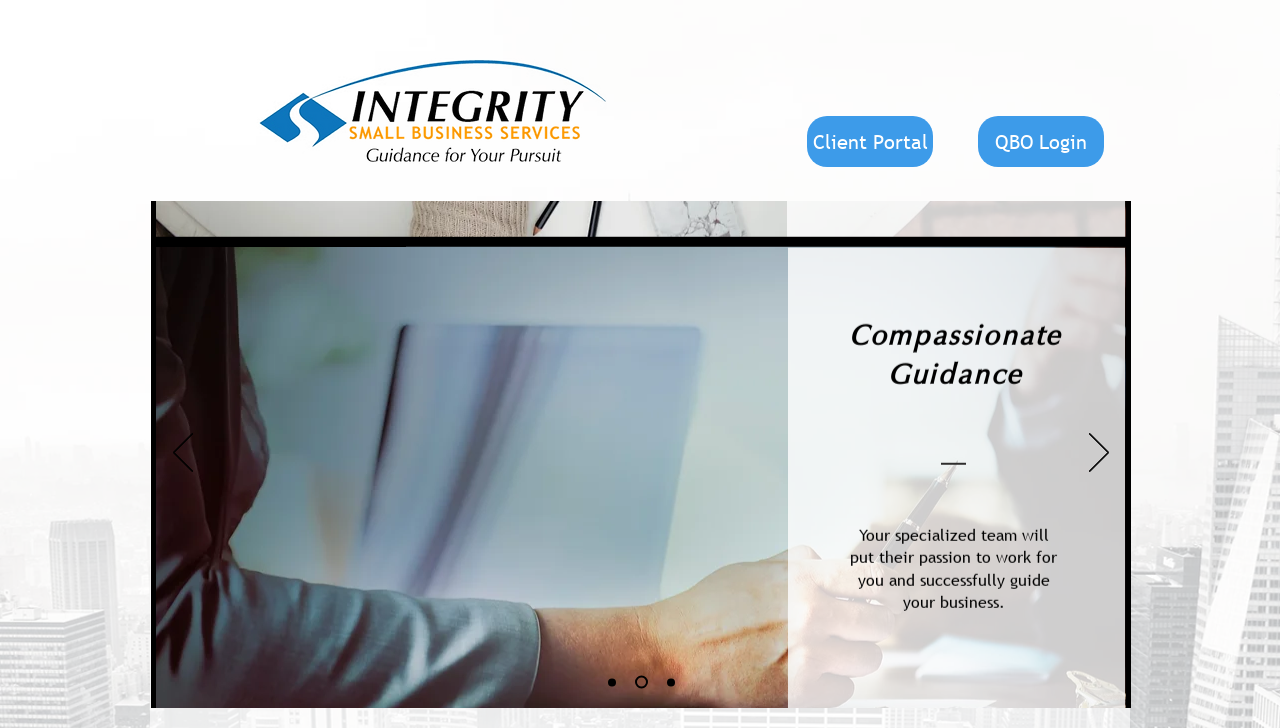How many slides are available in the slideshow?
Provide a comprehensive and detailed answer to the question.

The navigation section of the slideshow indicates that there are three slides available, labeled as 'Slide 1', 'Slide 2', and 'Slide 3', which can be accessed through the corresponding links.